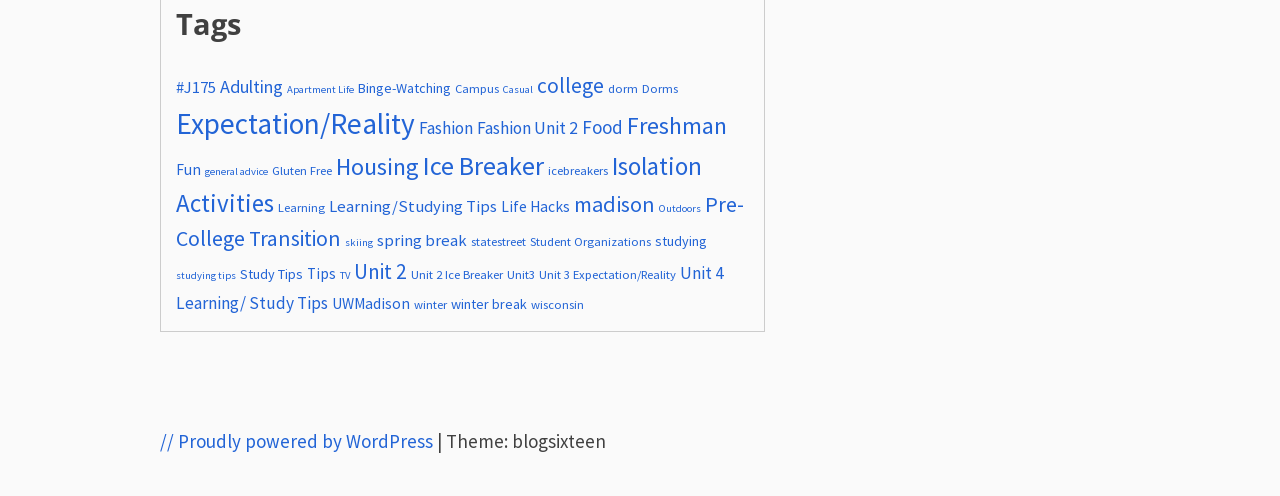Please provide the bounding box coordinate of the region that matches the element description: Fashion Unit 2. Coordinates should be in the format (top-left x, top-left y, bottom-right x, bottom-right y) and all values should be between 0 and 1.

[0.373, 0.235, 0.452, 0.28]